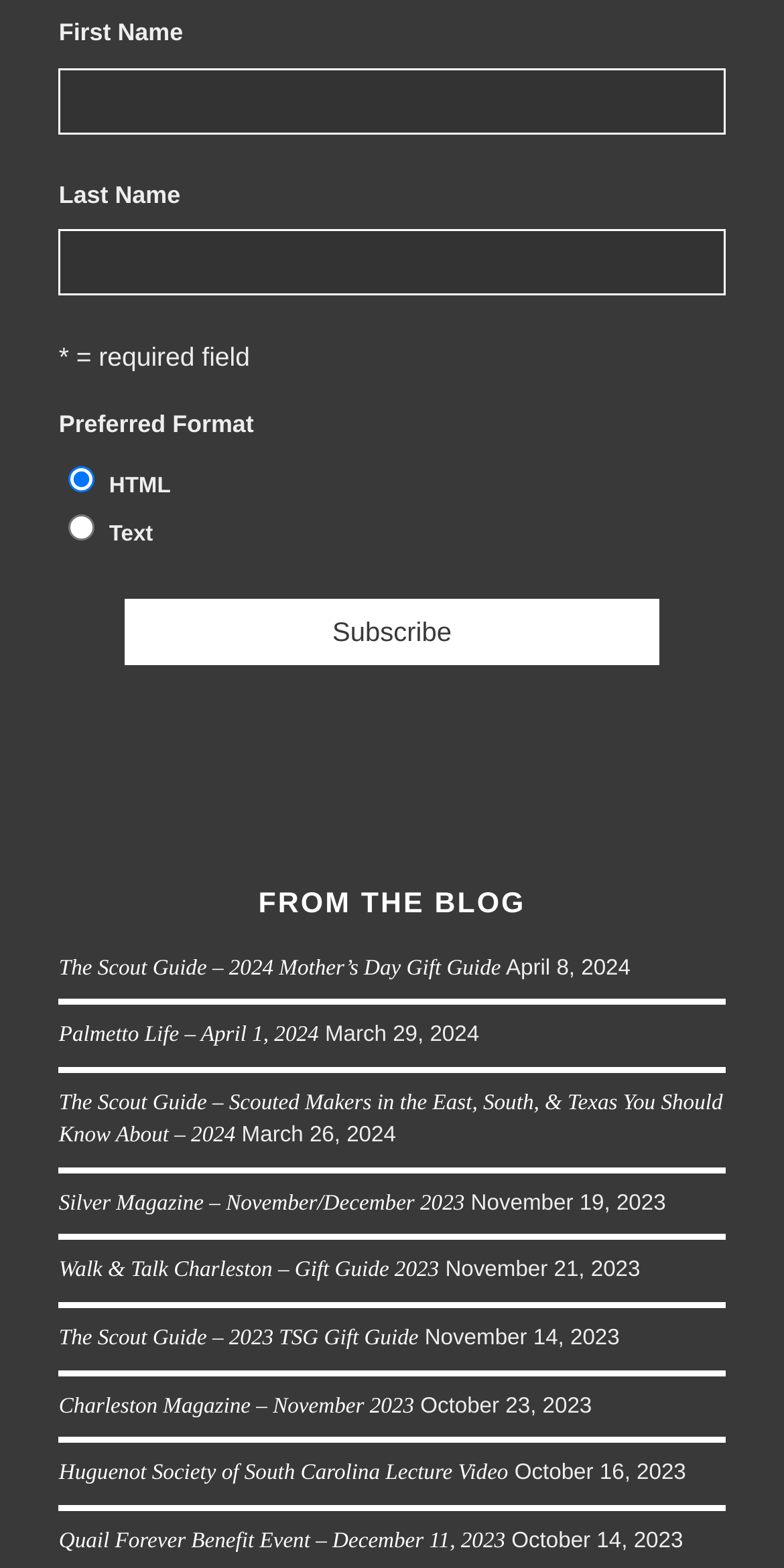Given the element description, predict the bounding box coordinates in the format (top-left x, top-left y, bottom-right x, bottom-right y). Make sure all values are between 0 and 1. Here is the element description: parent_node: Text name="email_type" value="text"

[0.088, 0.328, 0.121, 0.345]